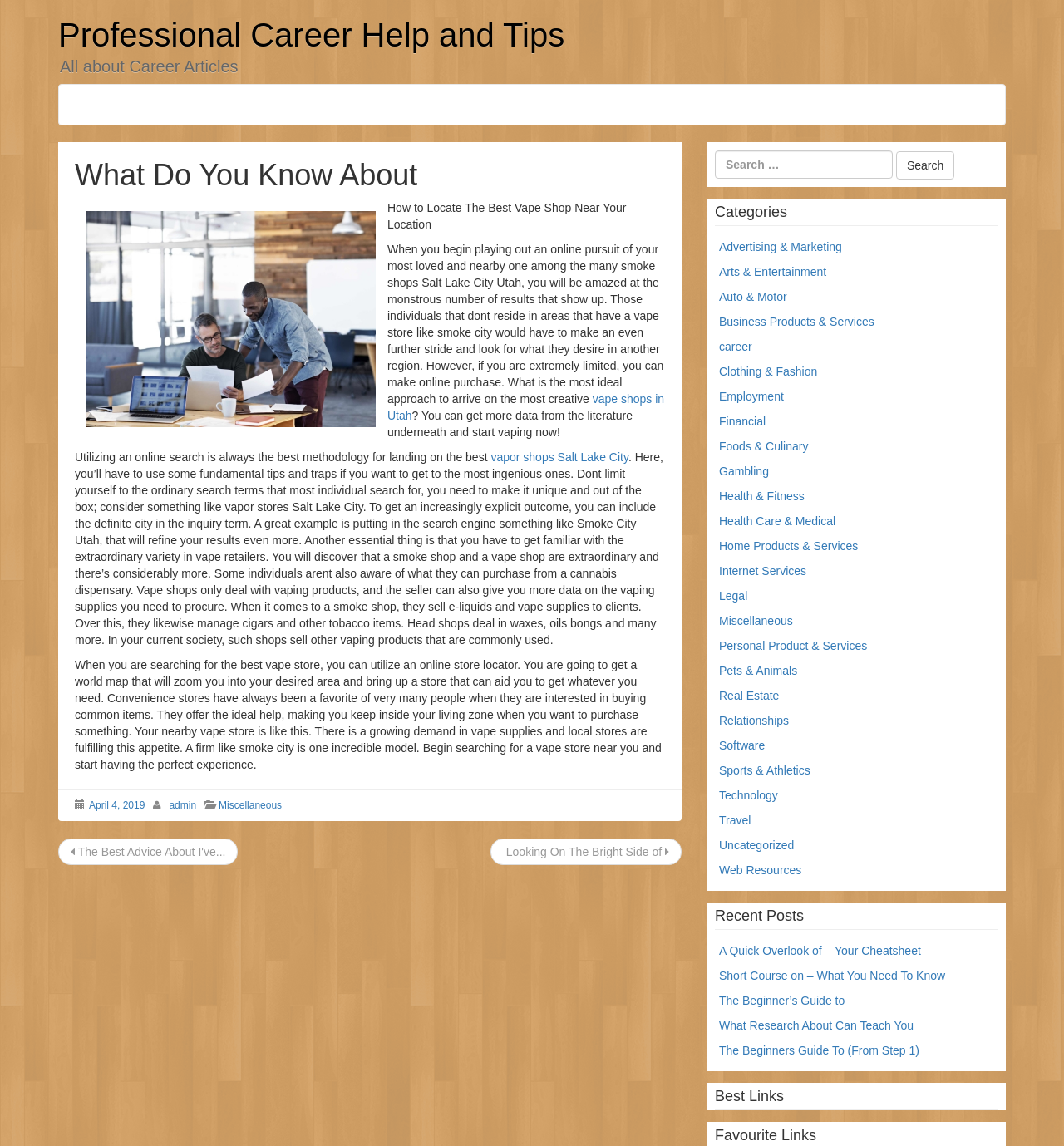What is the purpose of an online store locator?
Refer to the image and provide a concise answer in one word or phrase.

To find a store near you